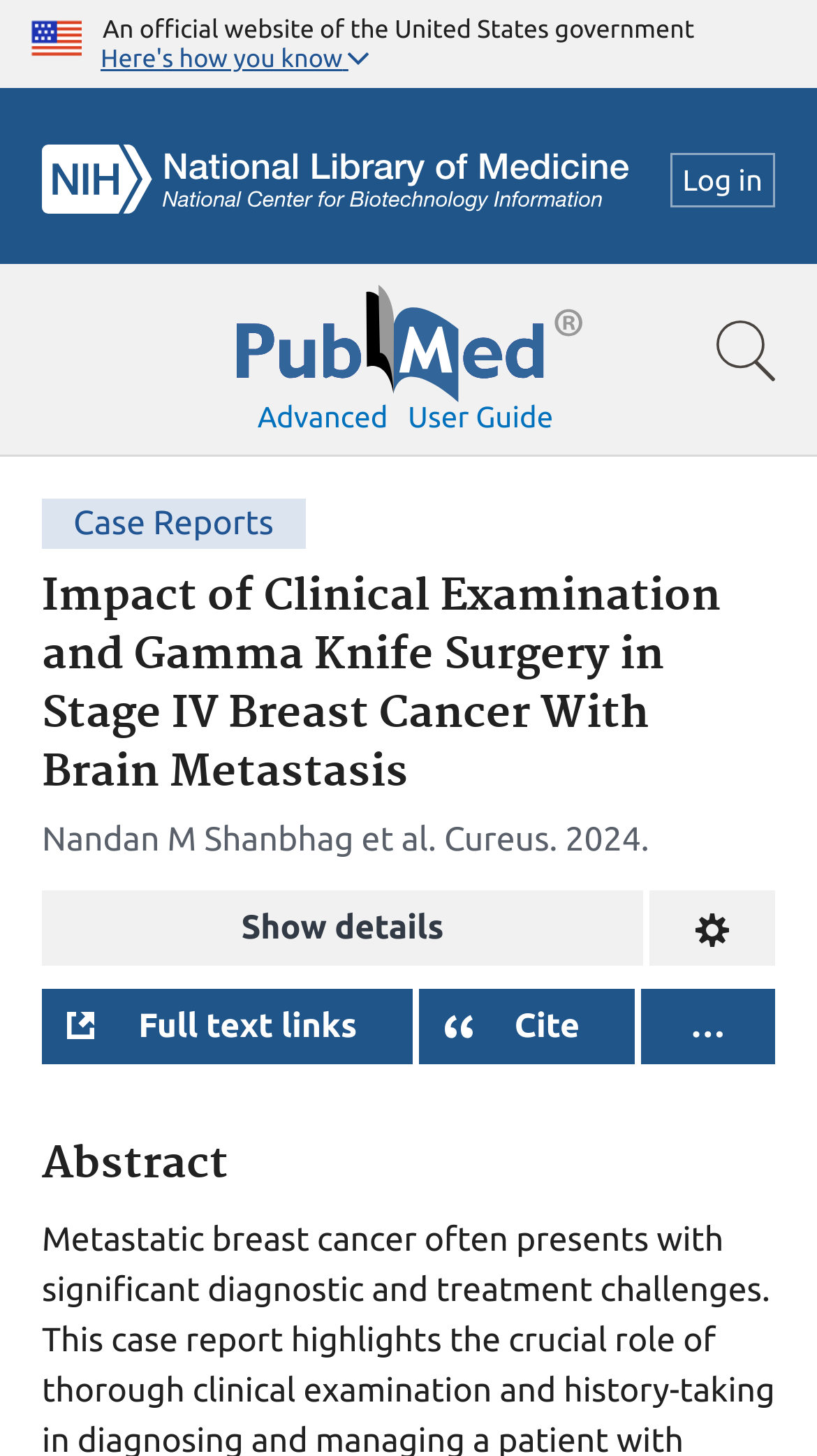What is the main heading displayed on the webpage? Please provide the text.

Impact of Clinical Examination and Gamma Knife Surgery in Stage IV Breast Cancer With Brain Metastasis